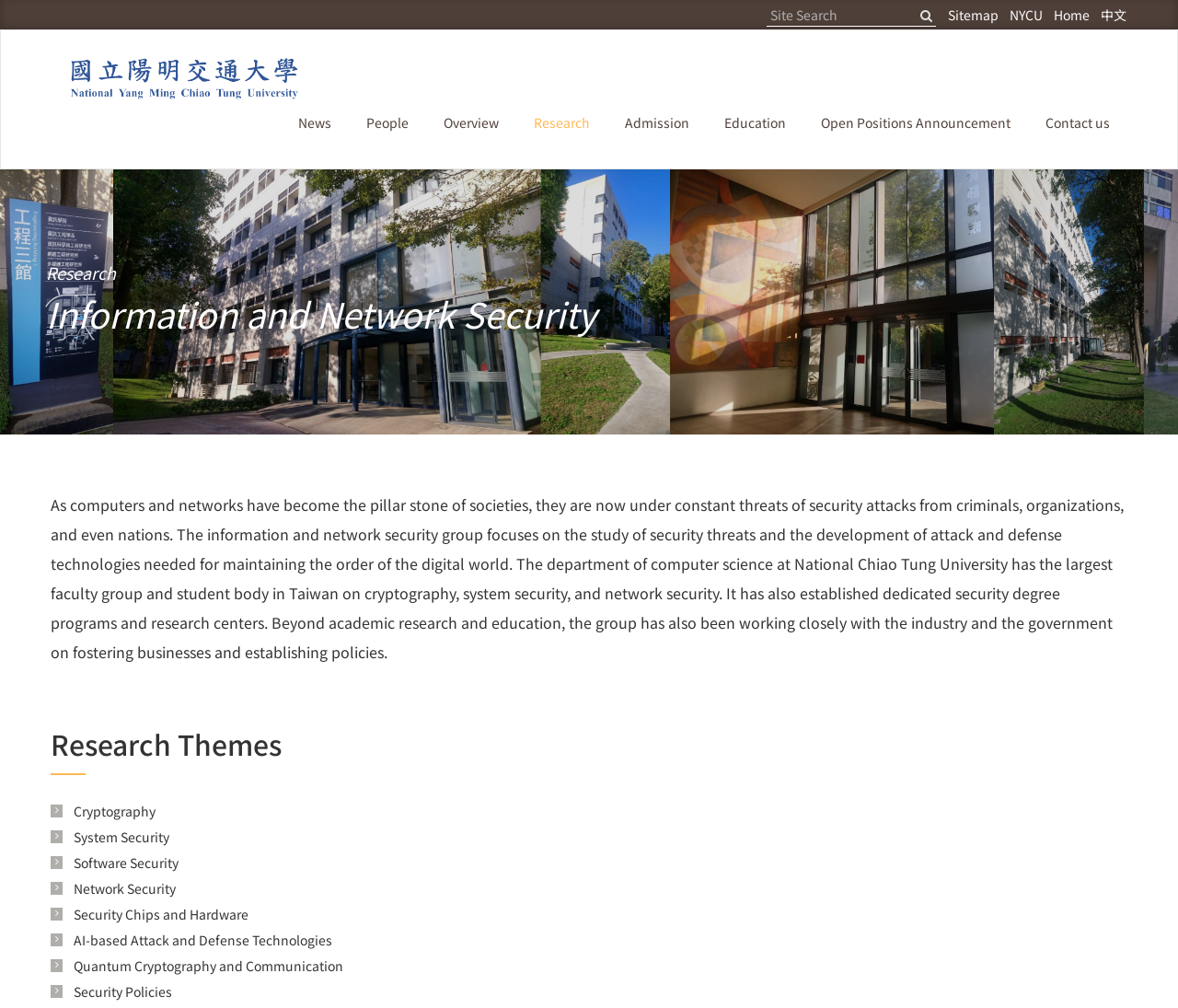Please specify the bounding box coordinates of the region to click in order to perform the following instruction: "Learn about research".

[0.438, 0.076, 0.516, 0.167]